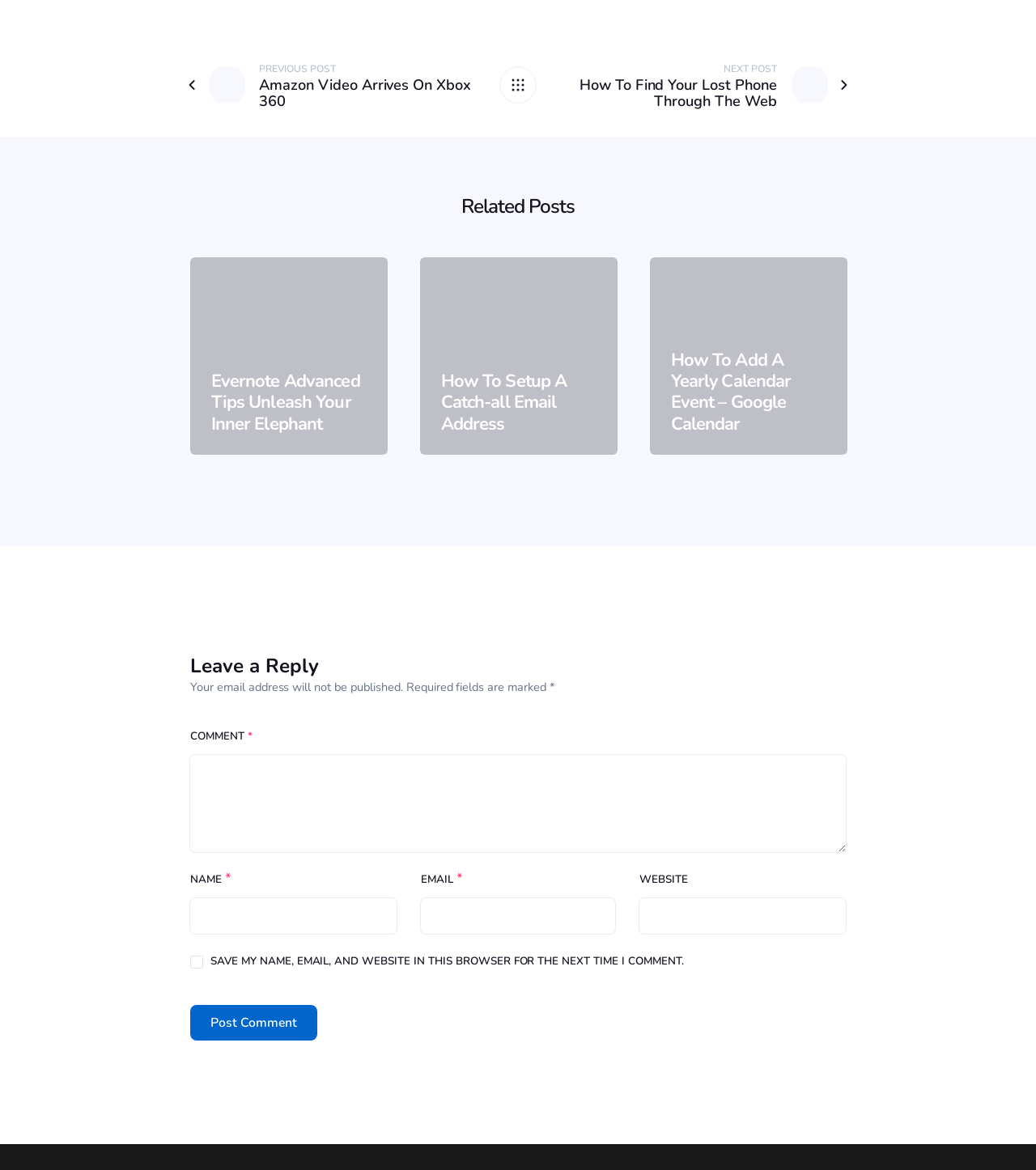What is the purpose of the 'RELATED POSTS' section?
Using the information from the image, provide a comprehensive answer to the question.

The 'RELATED POSTS' section is located above the comment form, and it contains links to other posts. This suggests that the purpose of this section is to show users other posts that are related to the current one, and to provide additional information or resources.